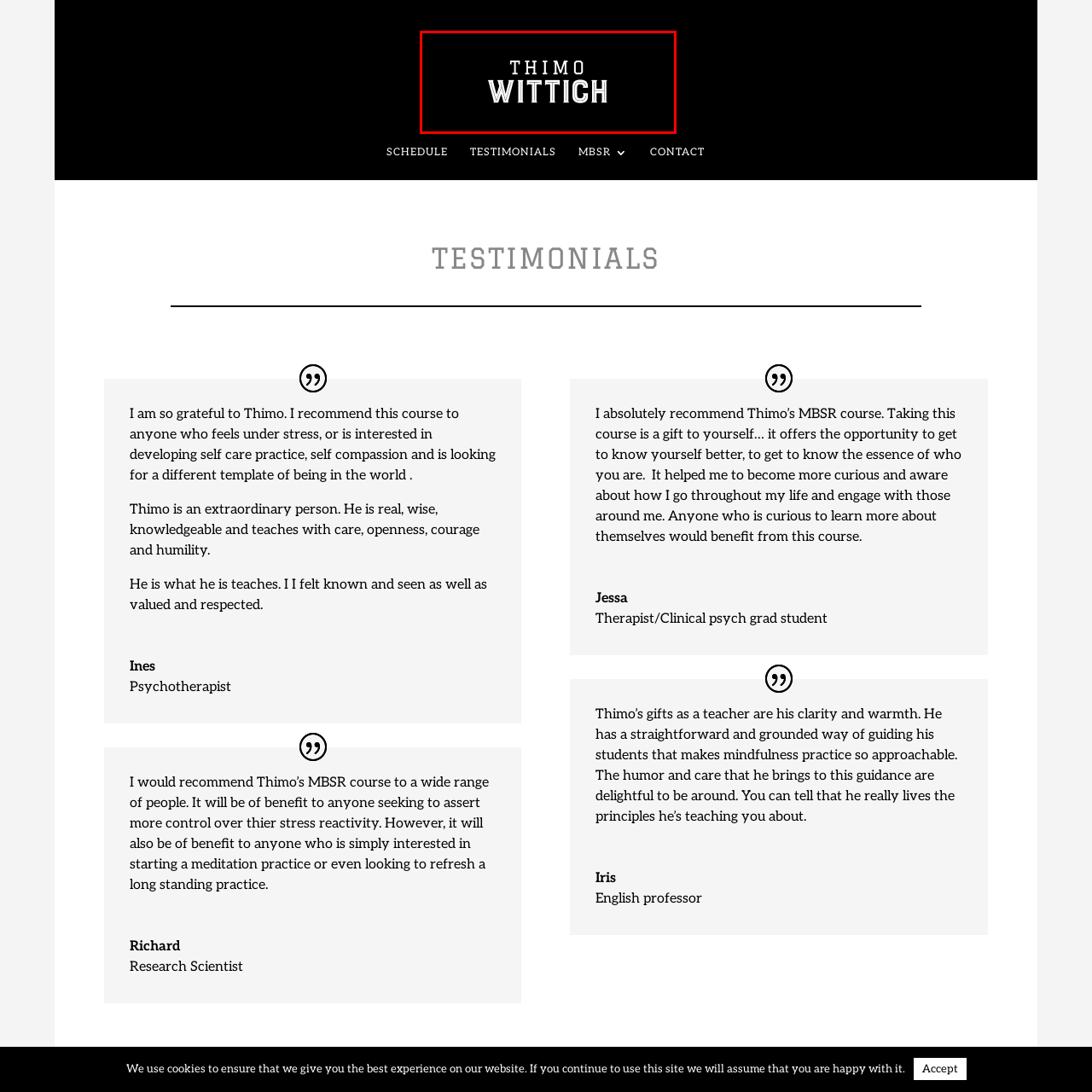Pay attention to the image encased in the red boundary and reply to the question using a single word or phrase:
What is the color of the text?

White